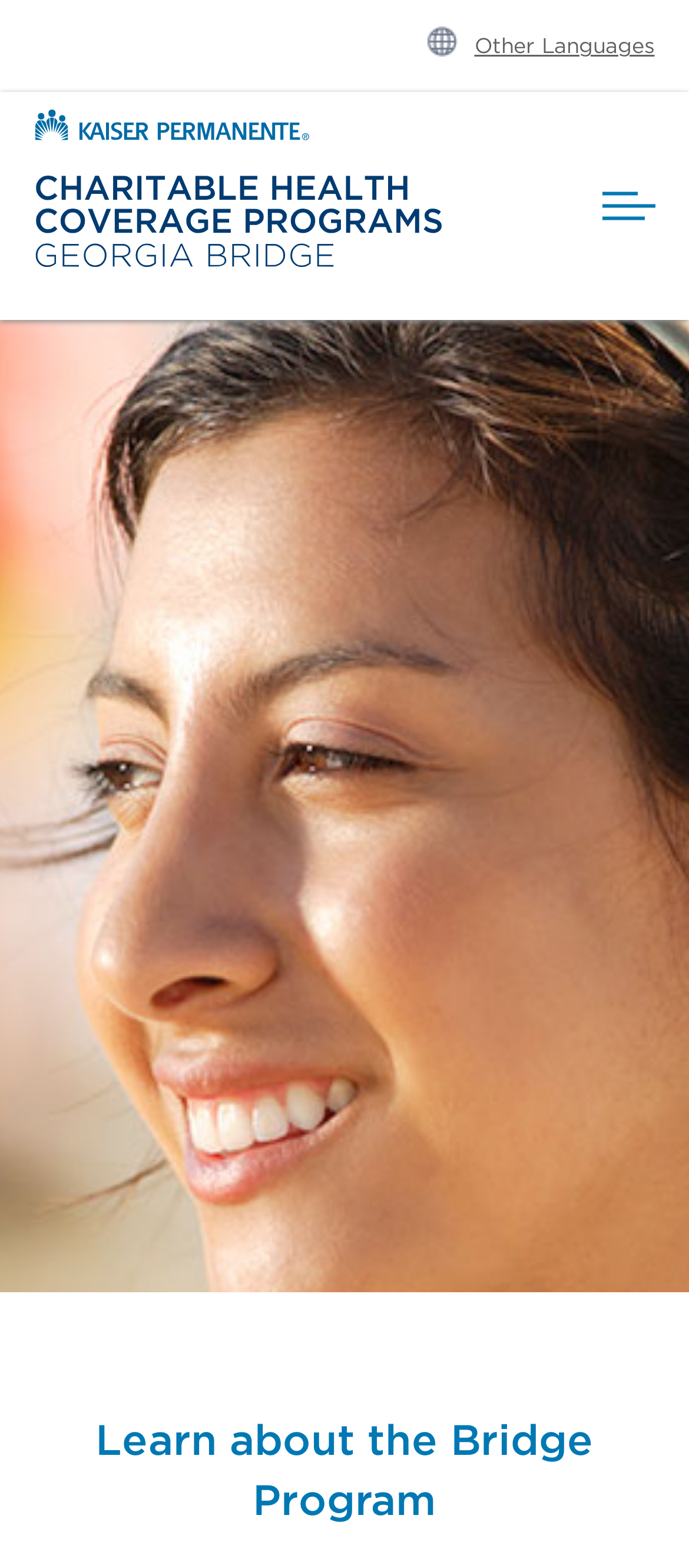Give a detailed account of the webpage's layout and content.

The webpage is about the Georgia Bridge Program by Kaiser Permanente. At the top right corner, there is a globe icon link, next to which is a link to access other languages. Below these links, there is a layout table that spans about half of the page's width, containing a link to the Georgia Bridge Program with a corresponding image. 

On the top right edge of the page, there is a toggle button to expand or collapse the mobile menu. Below this button, there is a heading that reads "Learn about the Bridge Program", which takes up most of the page's width.